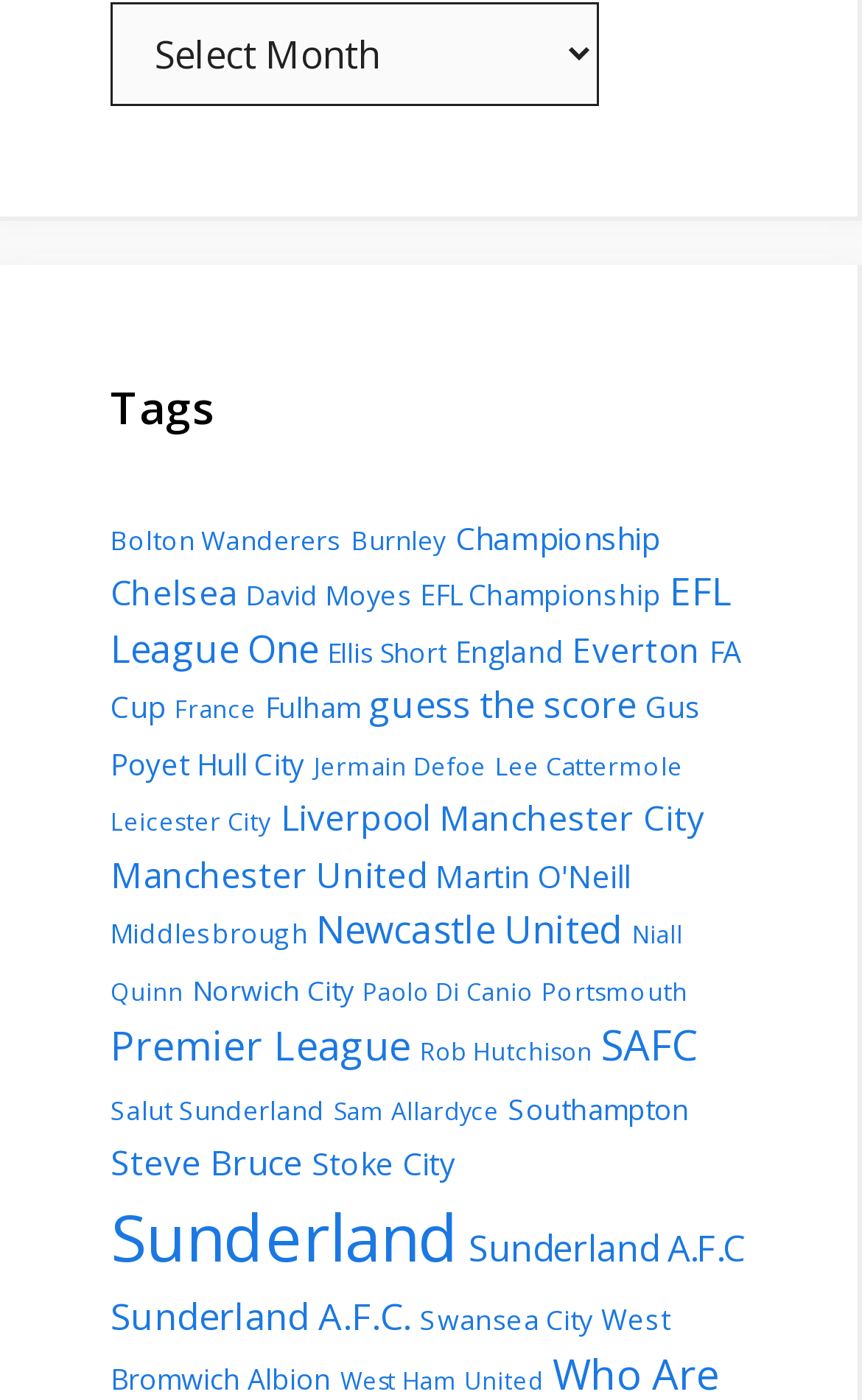What is the most popular tag?
Give a thorough and detailed response to the question.

I looked at the number of items associated with each tag and found that 'Sunderland' has the most items, with 3,483 items.